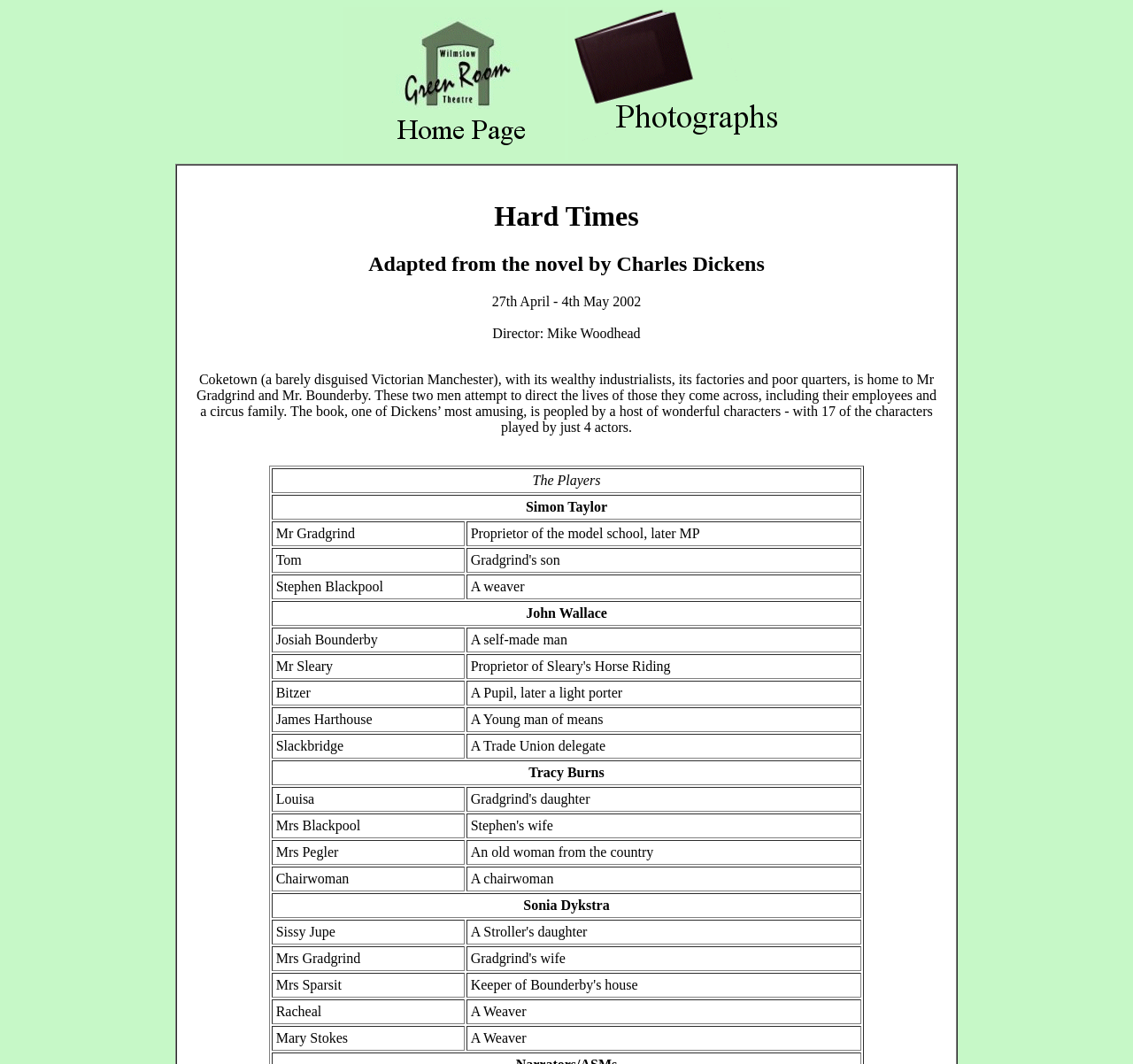Locate the UI element described by alt="Photographs of the production" and provide its bounding box coordinates. Use the format (top-left x, top-left y, bottom-right x, bottom-right y) with all values as floating point numbers between 0 and 1.

[0.502, 0.139, 0.697, 0.153]